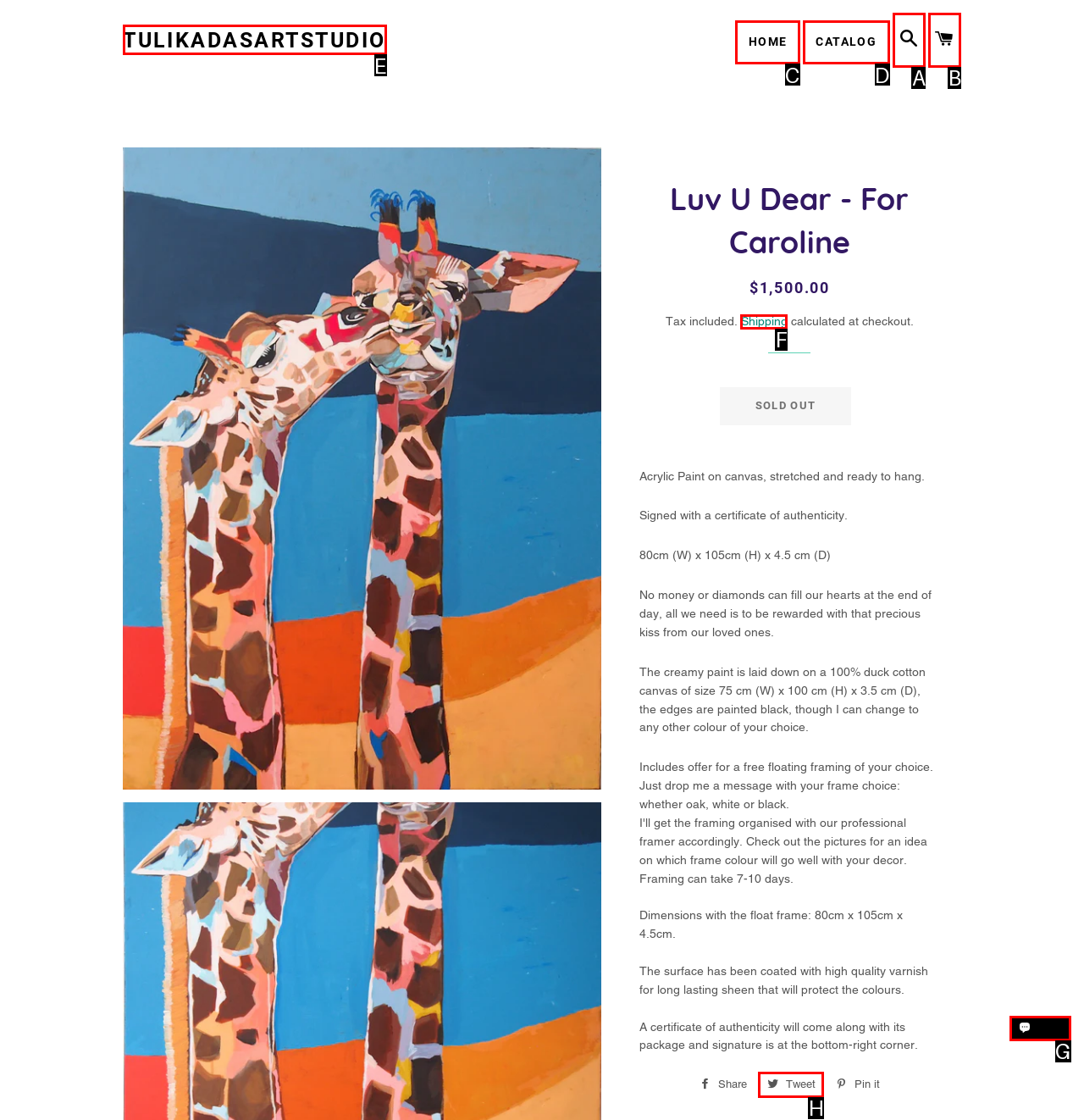From the given choices, determine which HTML element aligns with the description: Tweet Tweet on Twitter Respond with the letter of the appropriate option.

H